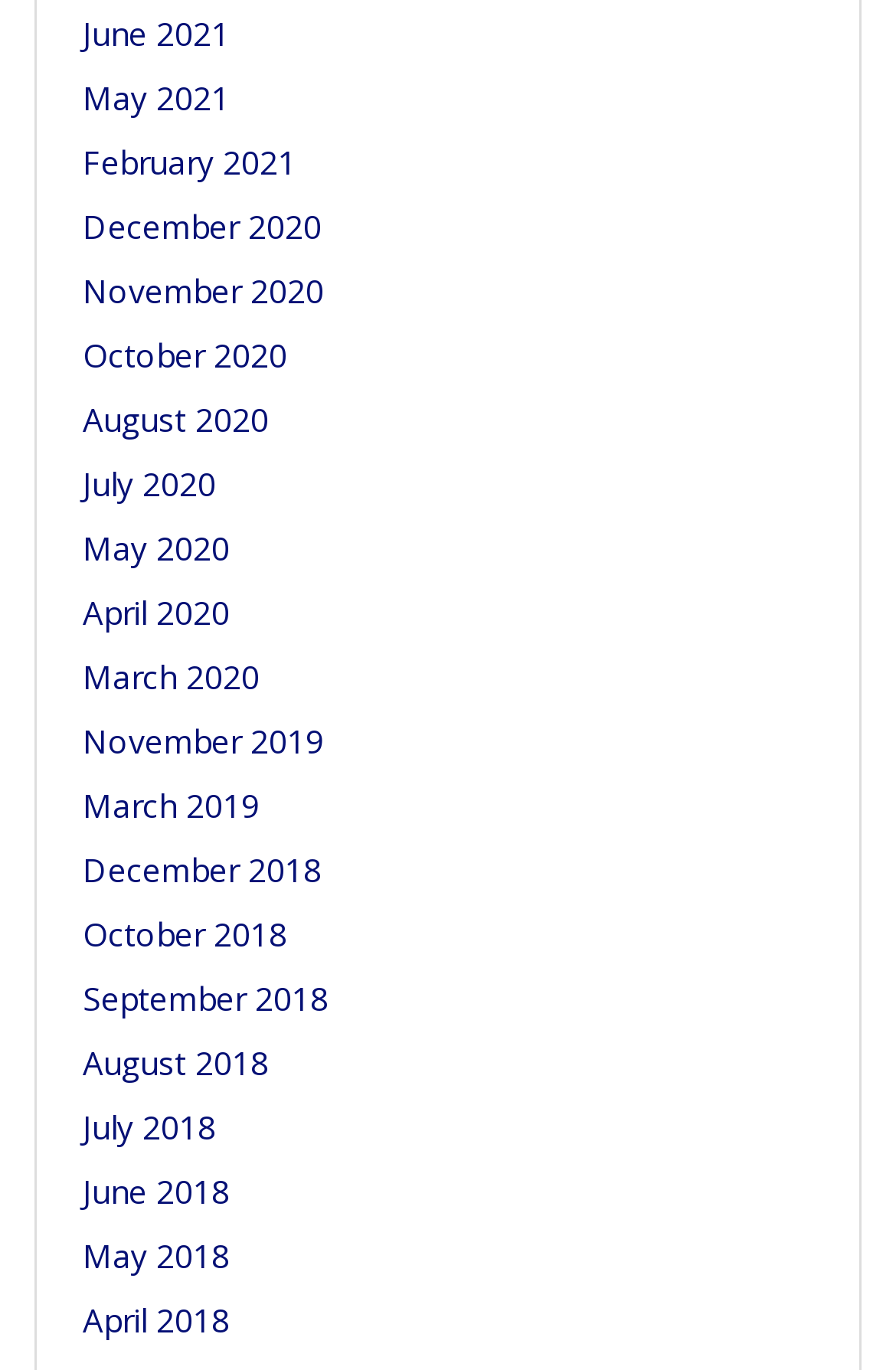Please give the bounding box coordinates of the area that should be clicked to fulfill the following instruction: "view June 2021". The coordinates should be in the format of four float numbers from 0 to 1, i.e., [left, top, right, bottom].

[0.092, 0.008, 0.256, 0.039]